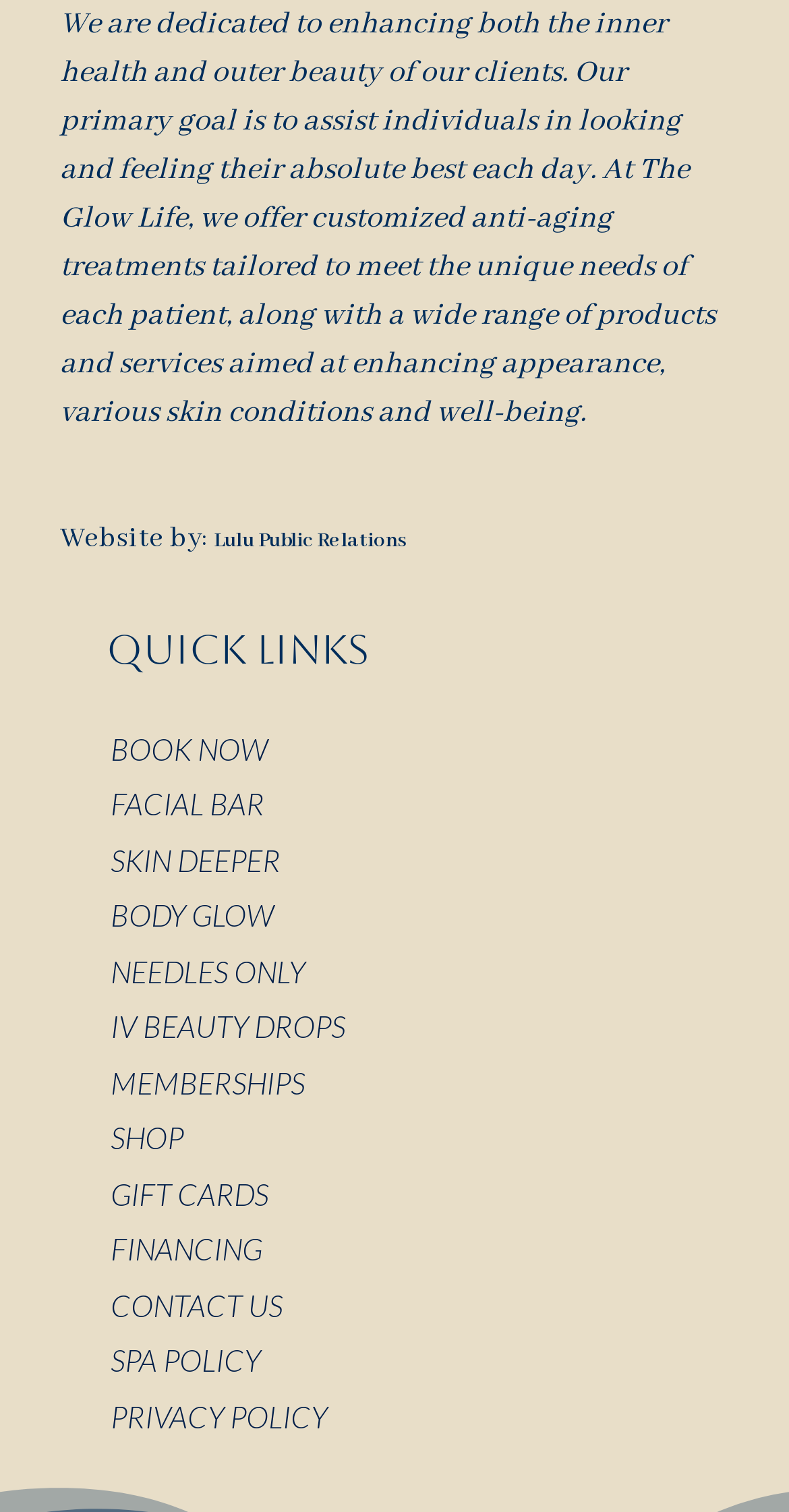What is the second link in the QUICK LINKS section?
Look at the image and construct a detailed response to the question.

The second link in the QUICK LINKS section can be found by looking at the links below the 'QUICK LINKS' heading, and the second one is 'FACIAL BAR'.